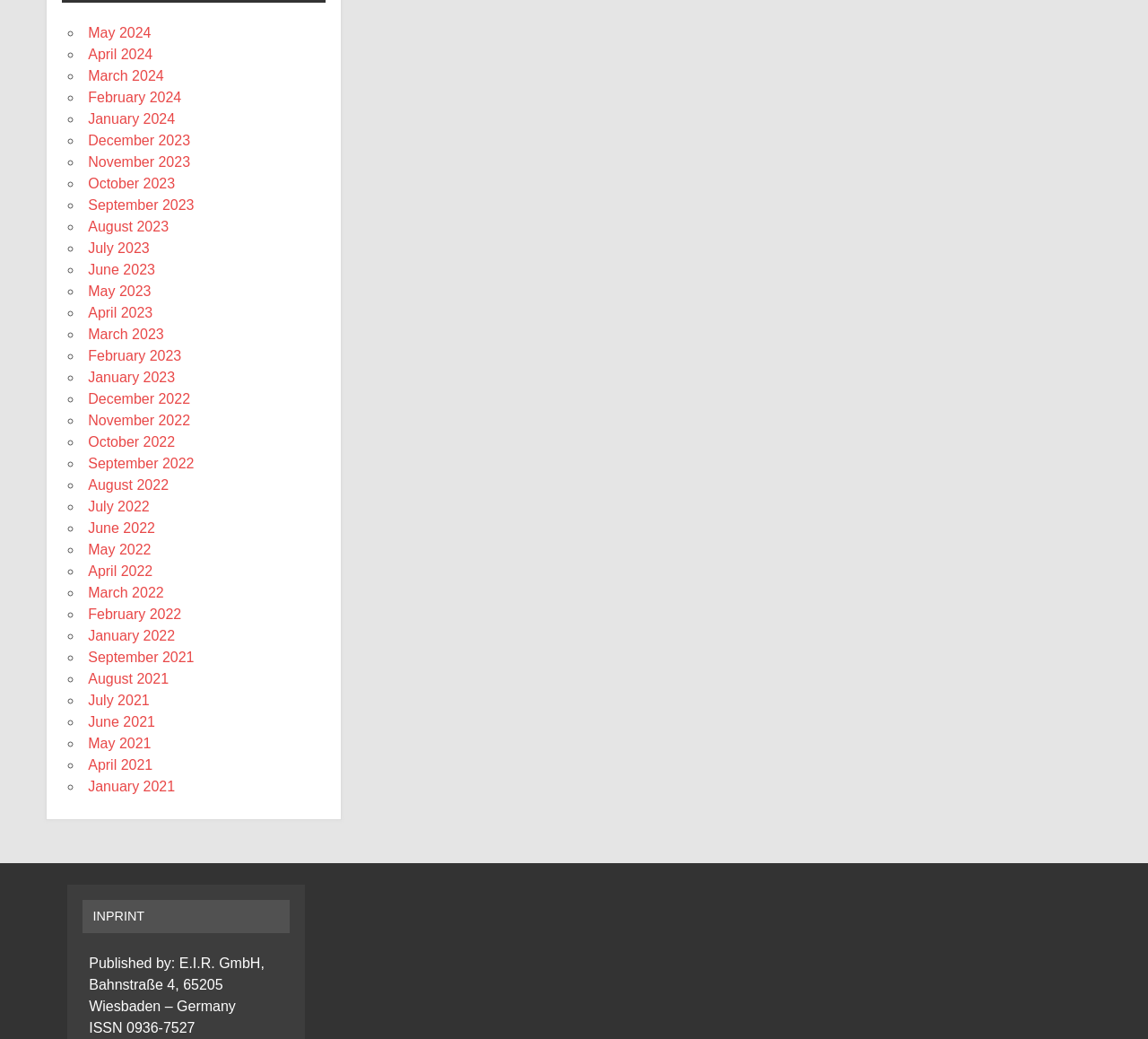Could you locate the bounding box coordinates for the section that should be clicked to accomplish this task: "Click on INPRINT".

[0.072, 0.866, 0.252, 0.898]